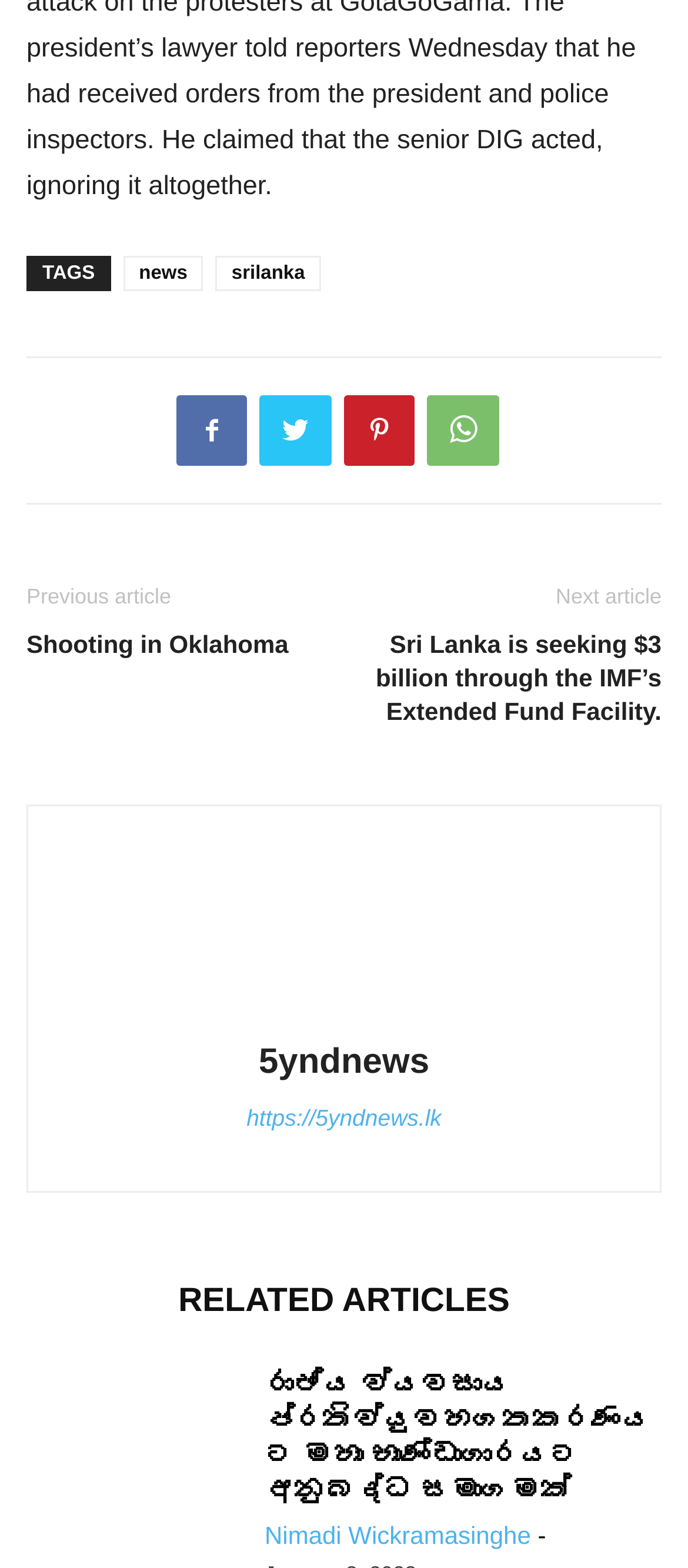Please specify the coordinates of the bounding box for the element that should be clicked to carry out this instruction: "Read the 'German Version' of the article". The coordinates must be four float numbers between 0 and 1, formatted as [left, top, right, bottom].

None